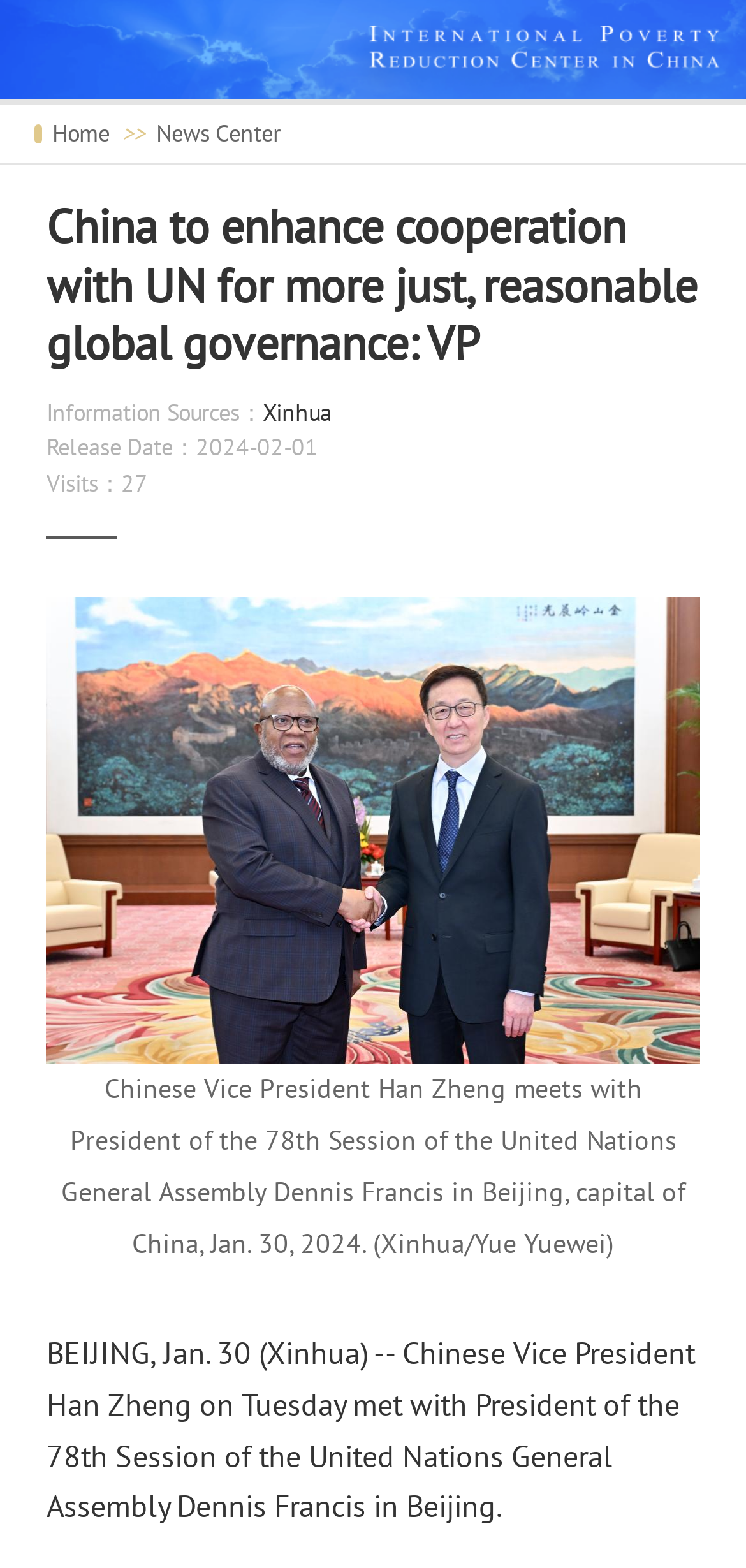What is the name of the President of the 78th Session of the United Nations General Assembly?
Using the image, give a concise answer in the form of a single word or short phrase.

Dennis Francis